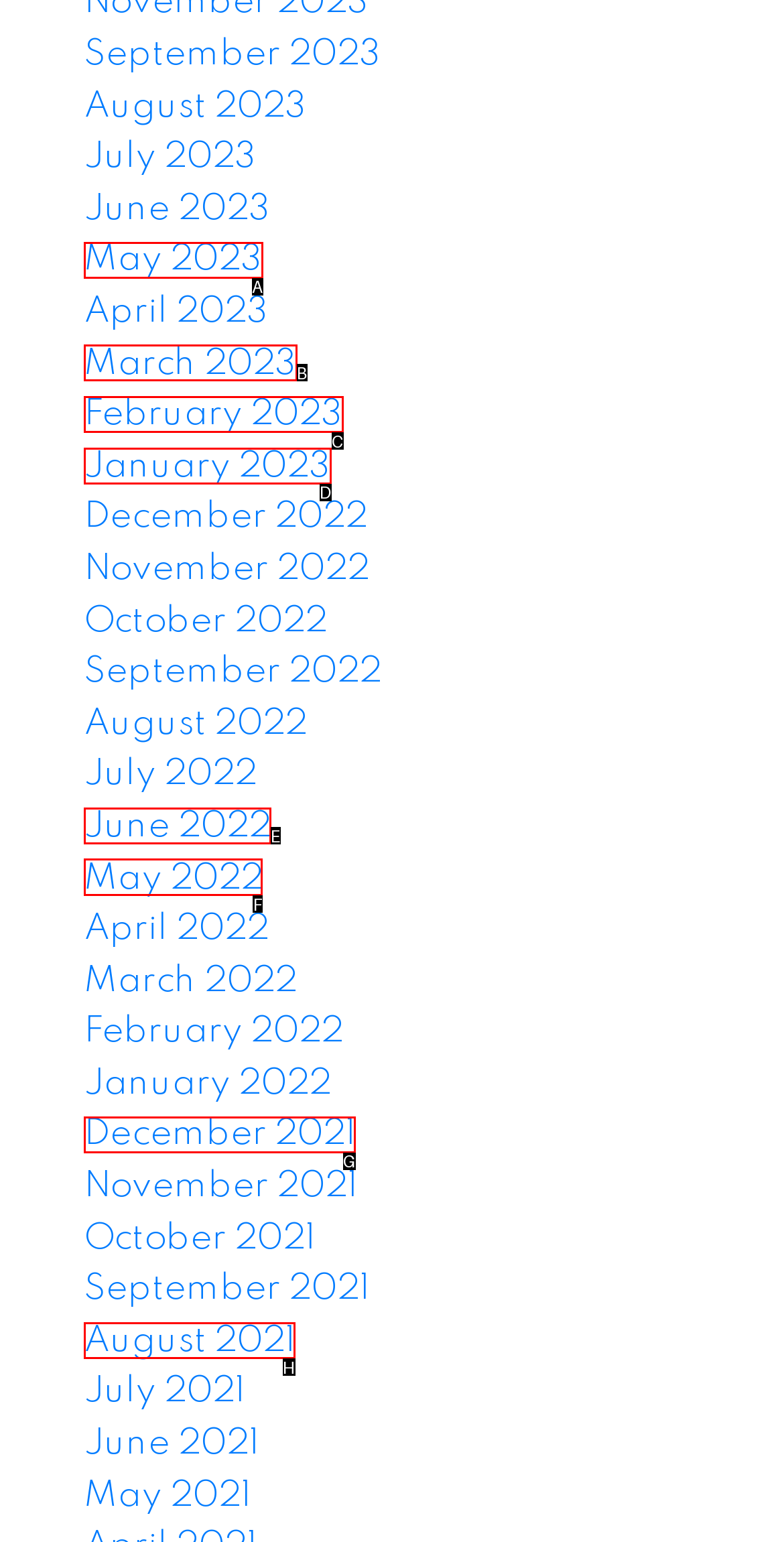For the given instruction: Access May 2022, determine which boxed UI element should be clicked. Answer with the letter of the corresponding option directly.

F